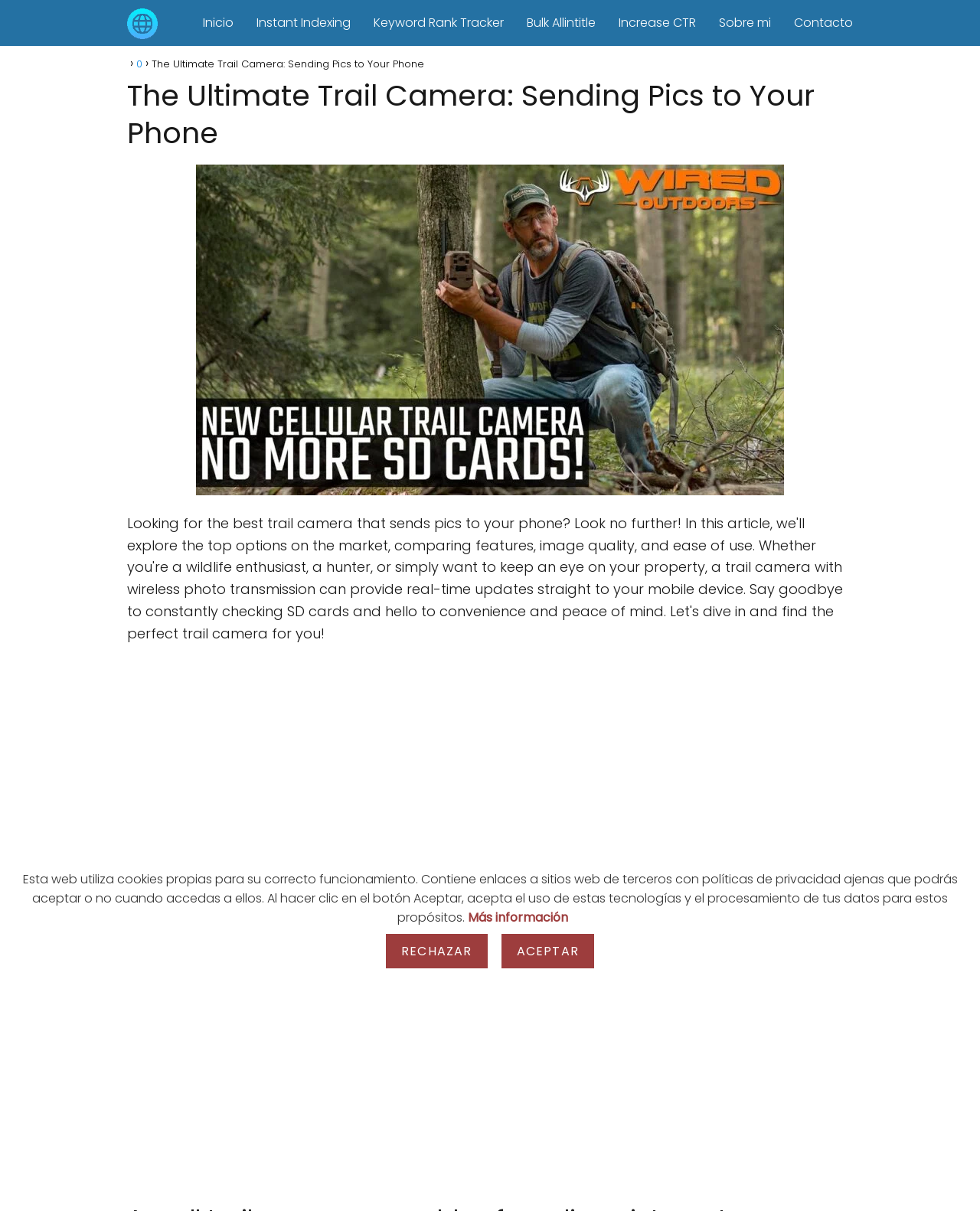What is the purpose of the iframe element?
Look at the screenshot and respond with one word or a short phrase.

Unknown